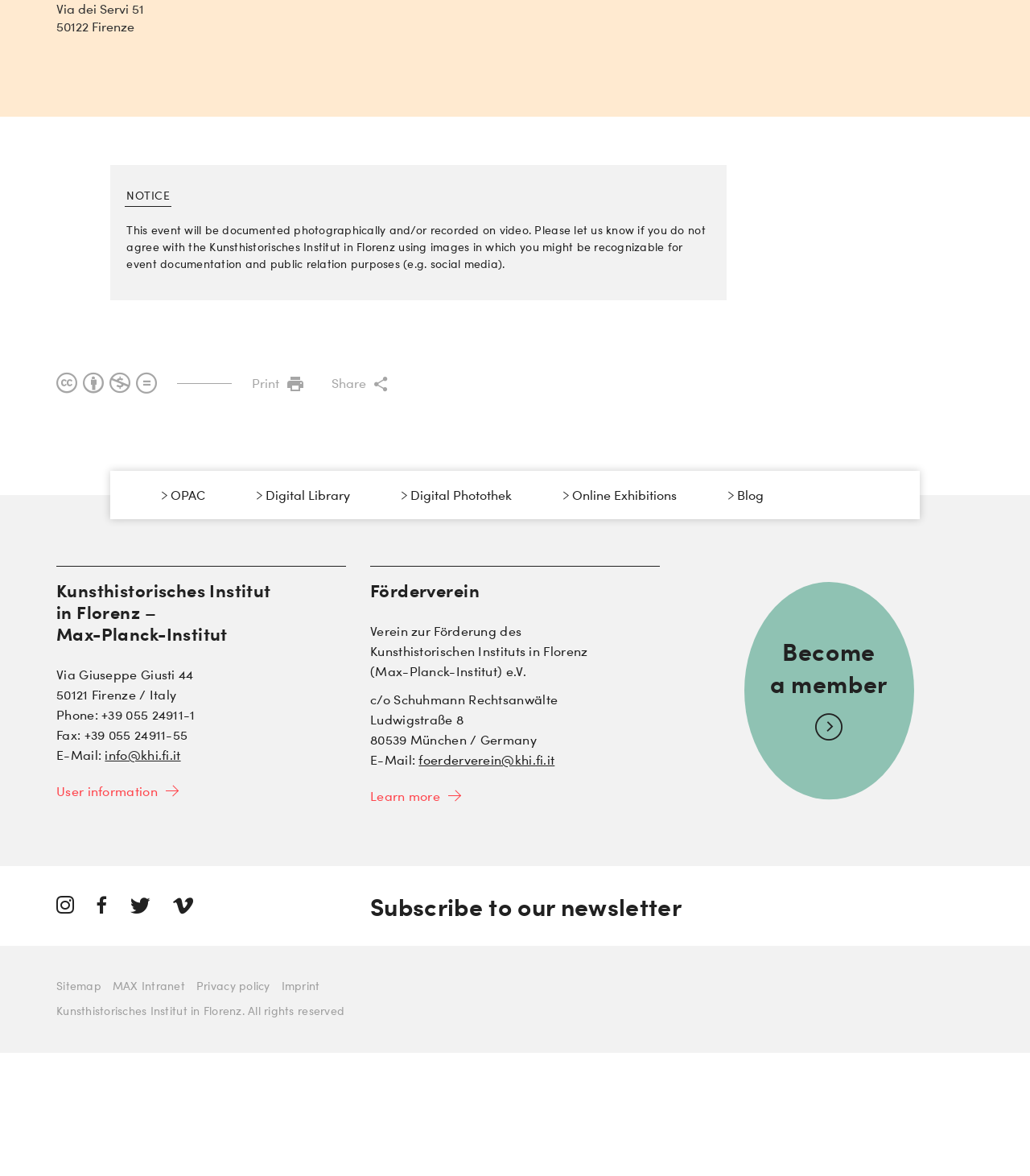What is the address of the institute?
Please craft a detailed and exhaustive response to the question.

I found the answer by looking at the top-left corner of the webpage, where the institute's address is listed as 'Via dei Servi 51' and '50122 Firenze'.